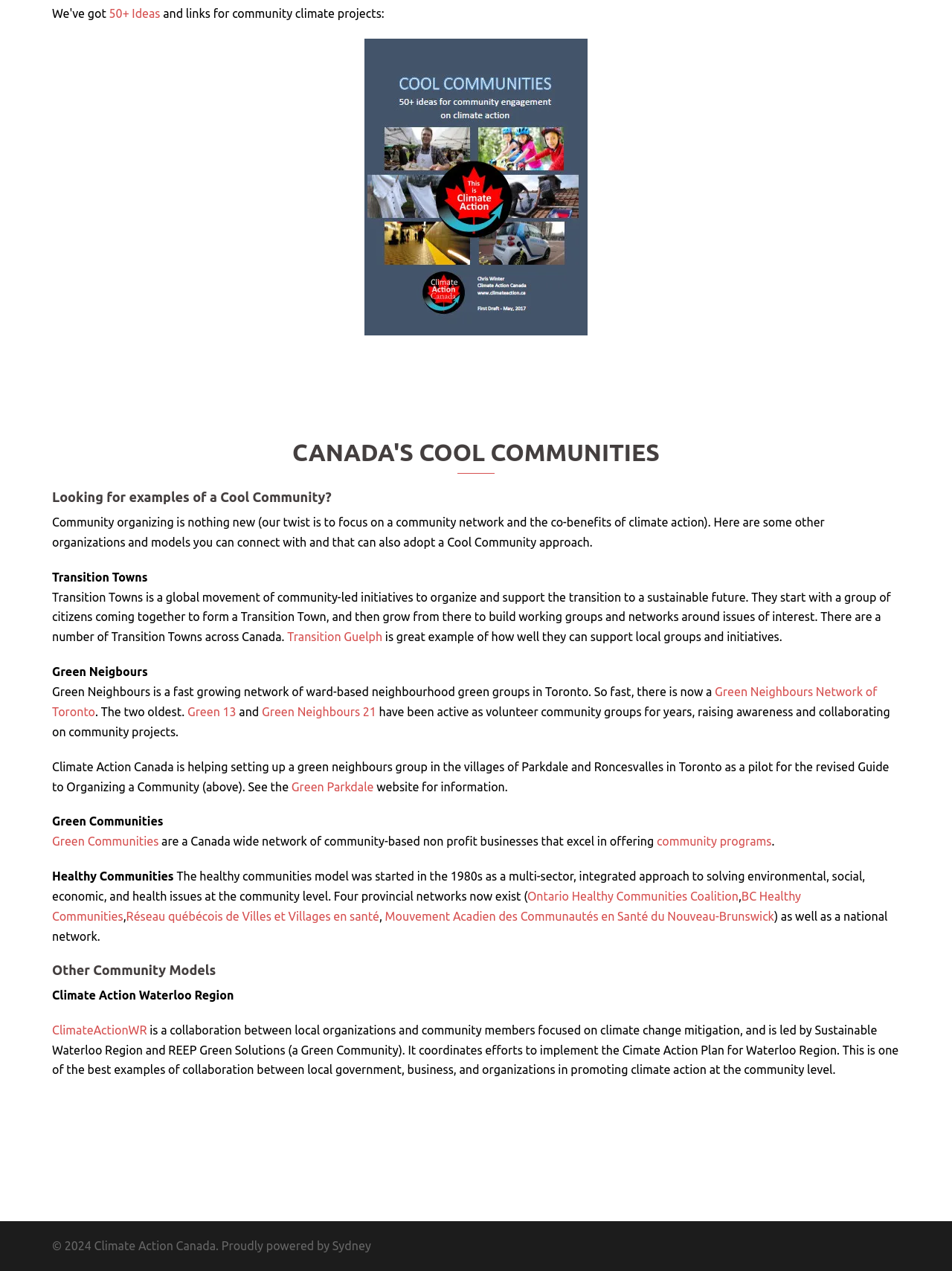Please examine the image and provide a detailed answer to the question: What is the focus of Climate Action Waterloo Region?

The question is asking about the focus of Climate Action Waterloo Region. By reading the text 'Climate Action Waterloo Region is a collaboration between local organizations and community members focused on climate change mitigation, and is led by Sustainable Waterloo Region and REEP Green Solutions (a Green Community).', we can infer that the focus of Climate Action Waterloo Region is climate change mitigation.